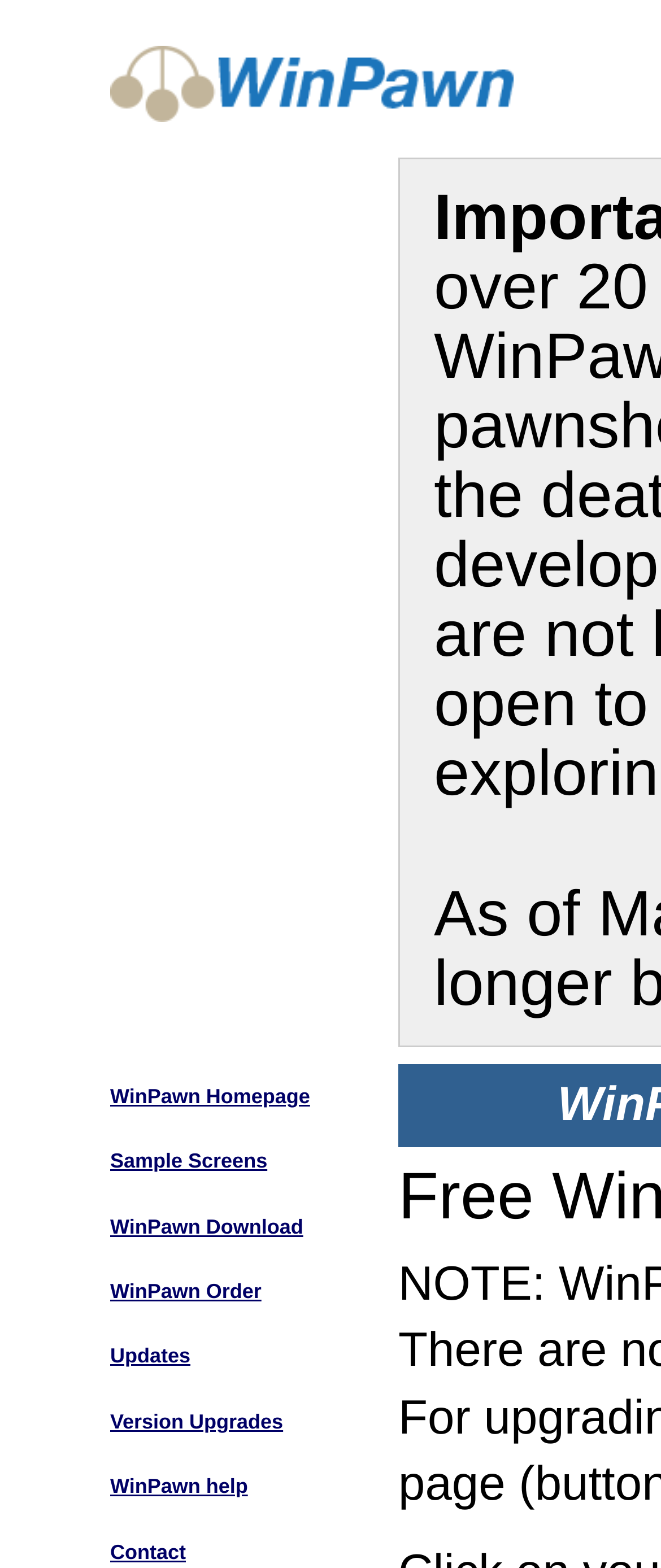Can you provide the bounding box coordinates for the element that should be clicked to implement the instruction: "go to WinPawn homepage"?

[0.167, 0.692, 0.469, 0.707]